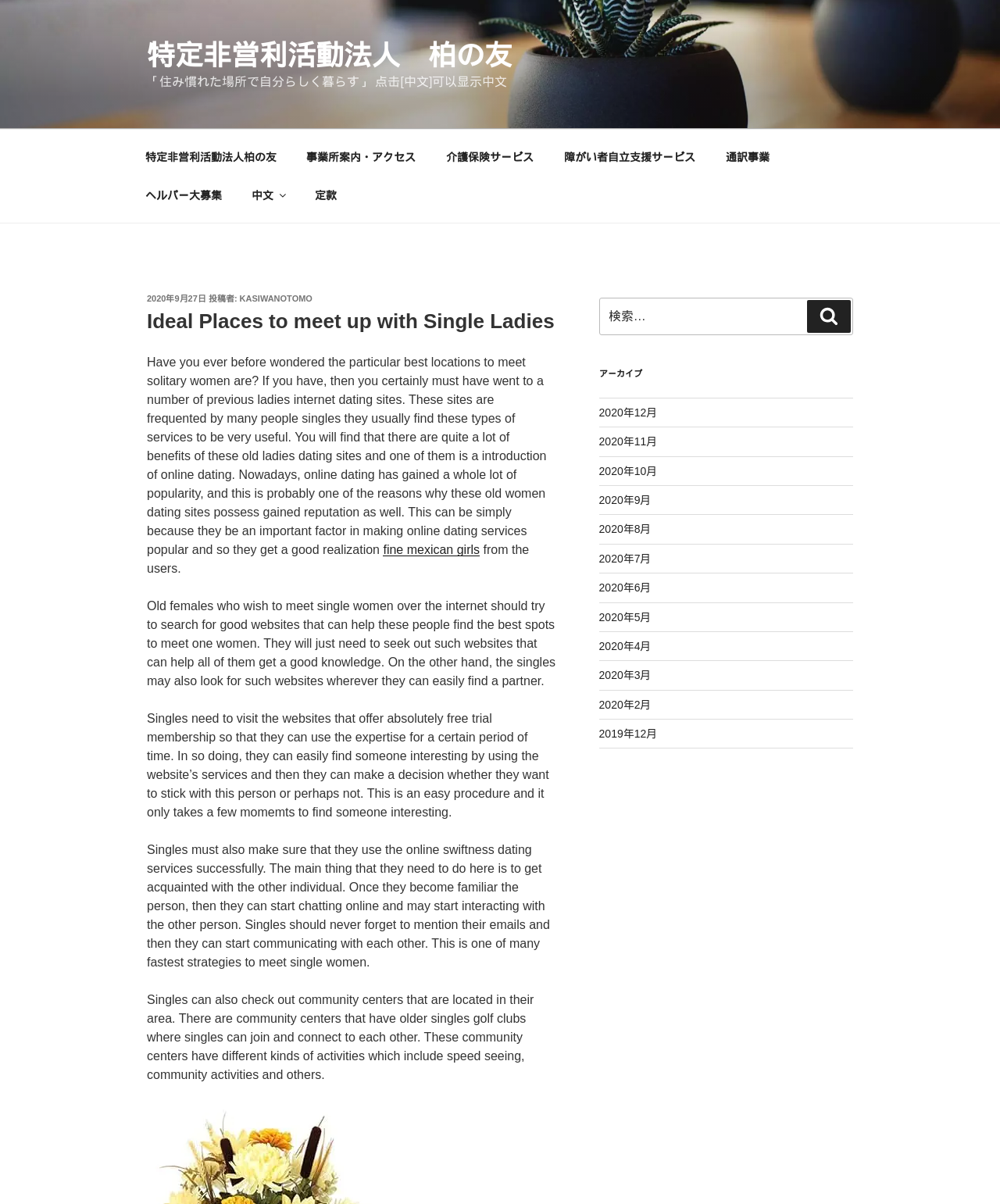Provide a one-word or short-phrase answer to the question:
What is the language of the website?

Japanese and English